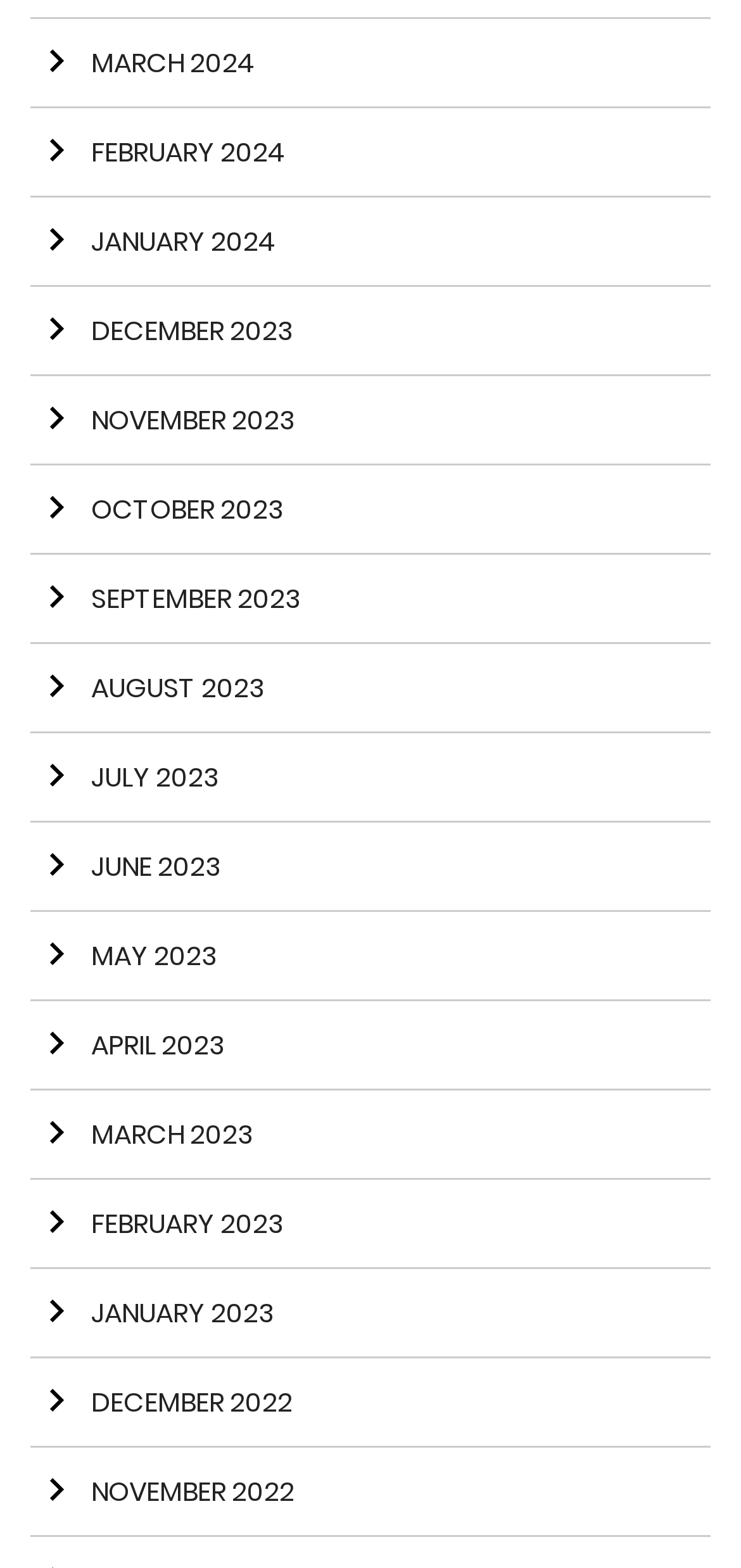Find the bounding box coordinates for the area you need to click to carry out the instruction: "go to DECEMBER 2023". The coordinates should be four float numbers between 0 and 1, indicated as [left, top, right, bottom].

[0.041, 0.183, 0.959, 0.24]